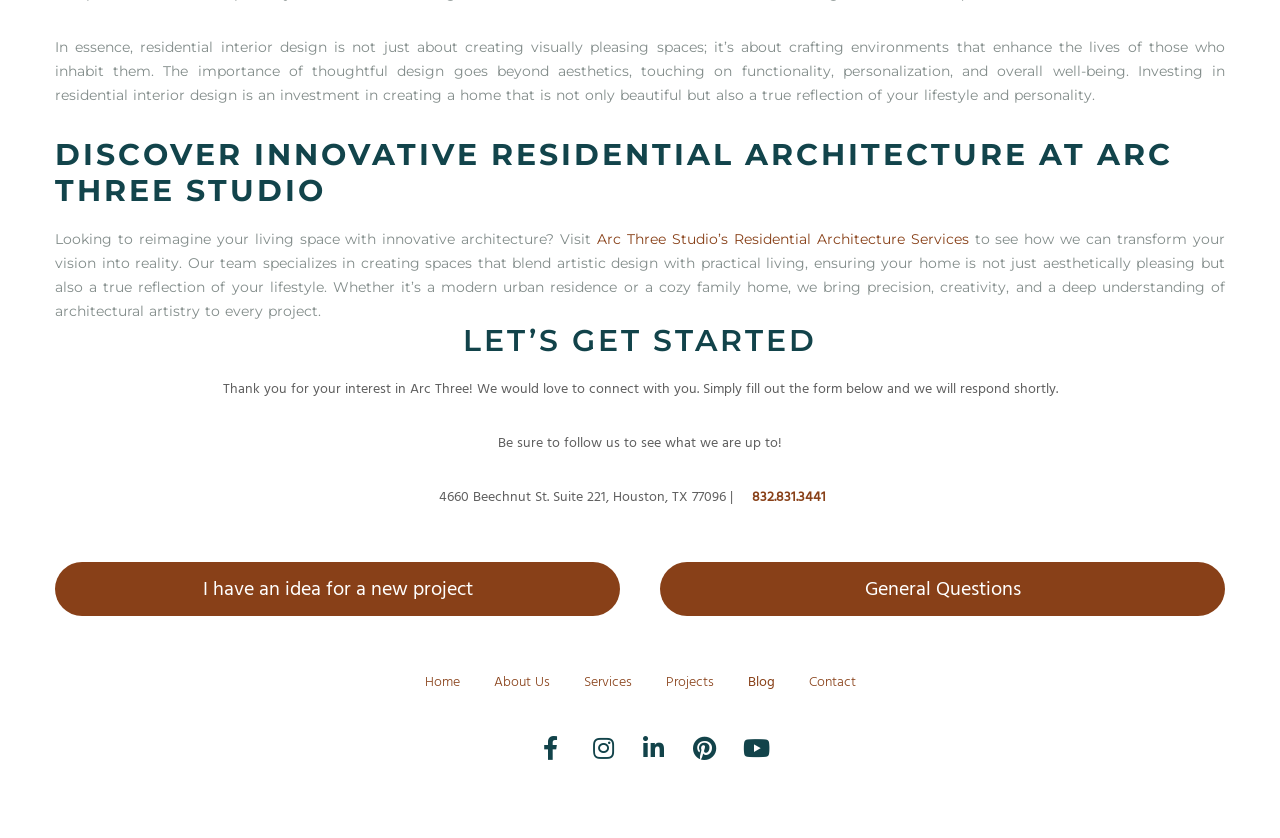What type of projects does Arc Three Studio specialize in?
Please give a detailed and thorough answer to the question, covering all relevant points.

The webpage mentions modern urban residences and cozy family homes as examples of projects the studio specializes in, indicating that Arc Three Studio focuses on residential projects that cater to different lifestyles and needs.